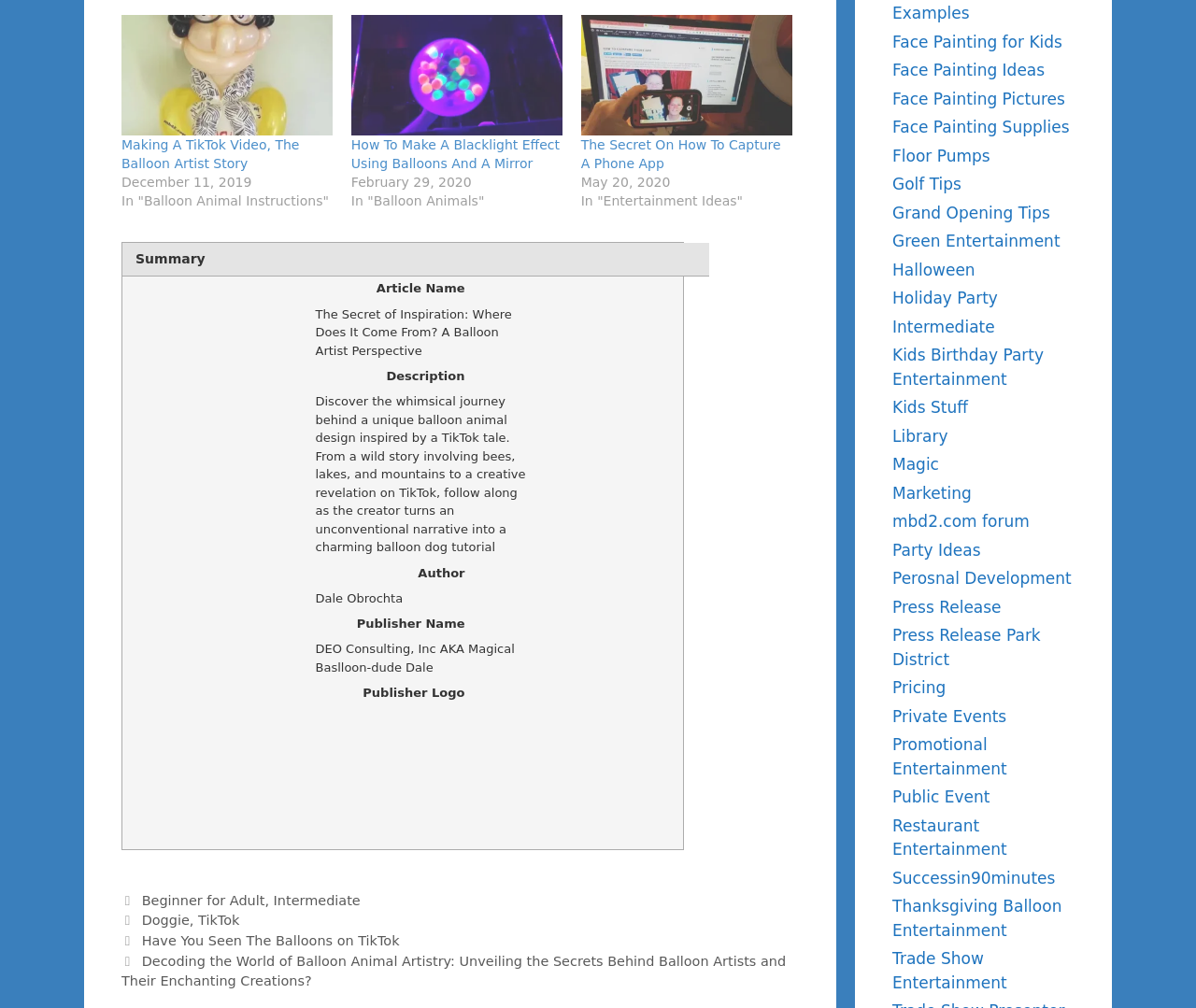Could you highlight the region that needs to be clicked to execute the instruction: "Click on the link to read 'Making A TikTok Video, The Balloon Artist Story'"?

[0.102, 0.136, 0.25, 0.169]